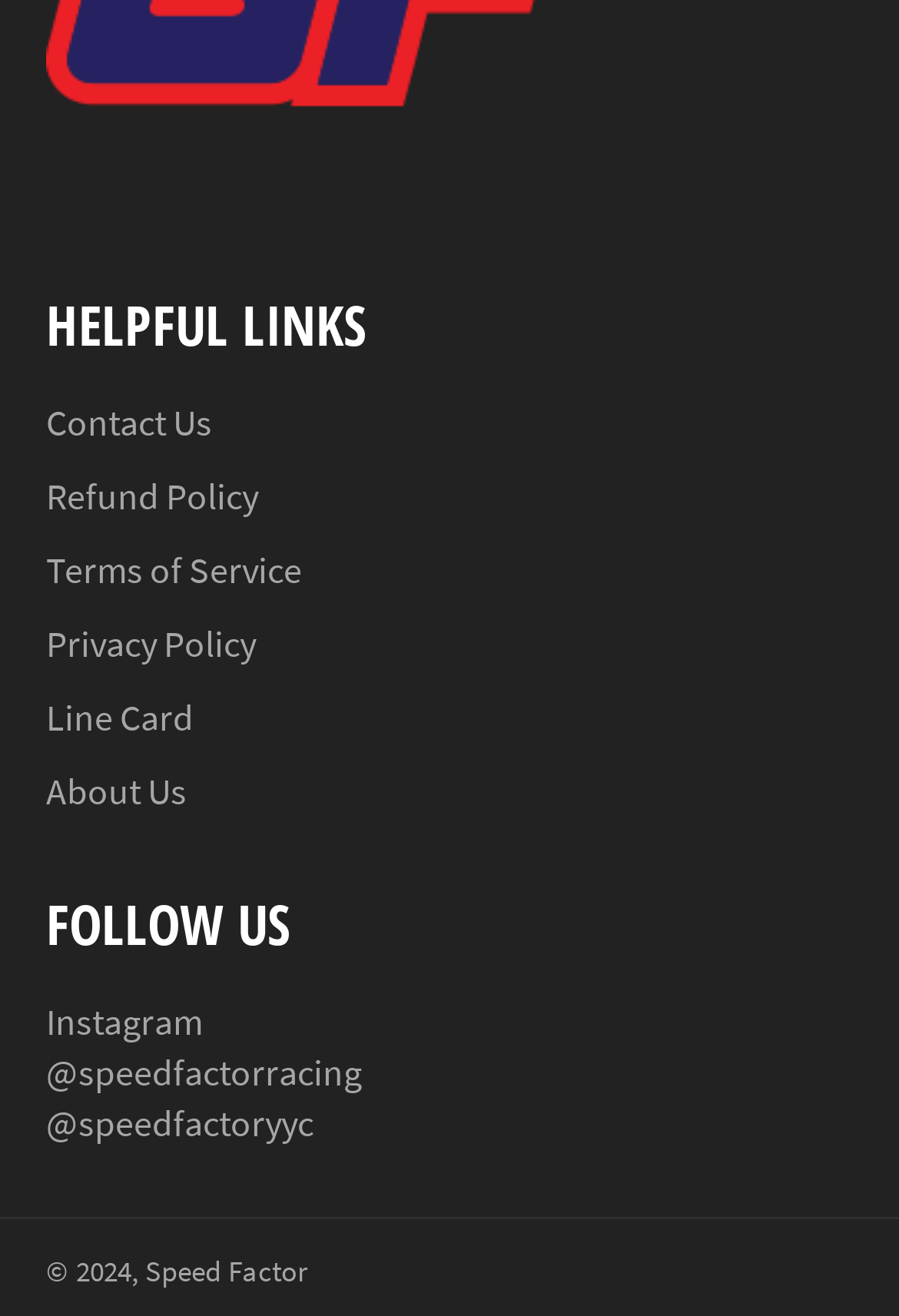Can you find the bounding box coordinates for the UI element given this description: "aria-label="Open menu""? Provide the coordinates as four float numbers between 0 and 1: [left, top, right, bottom].

None